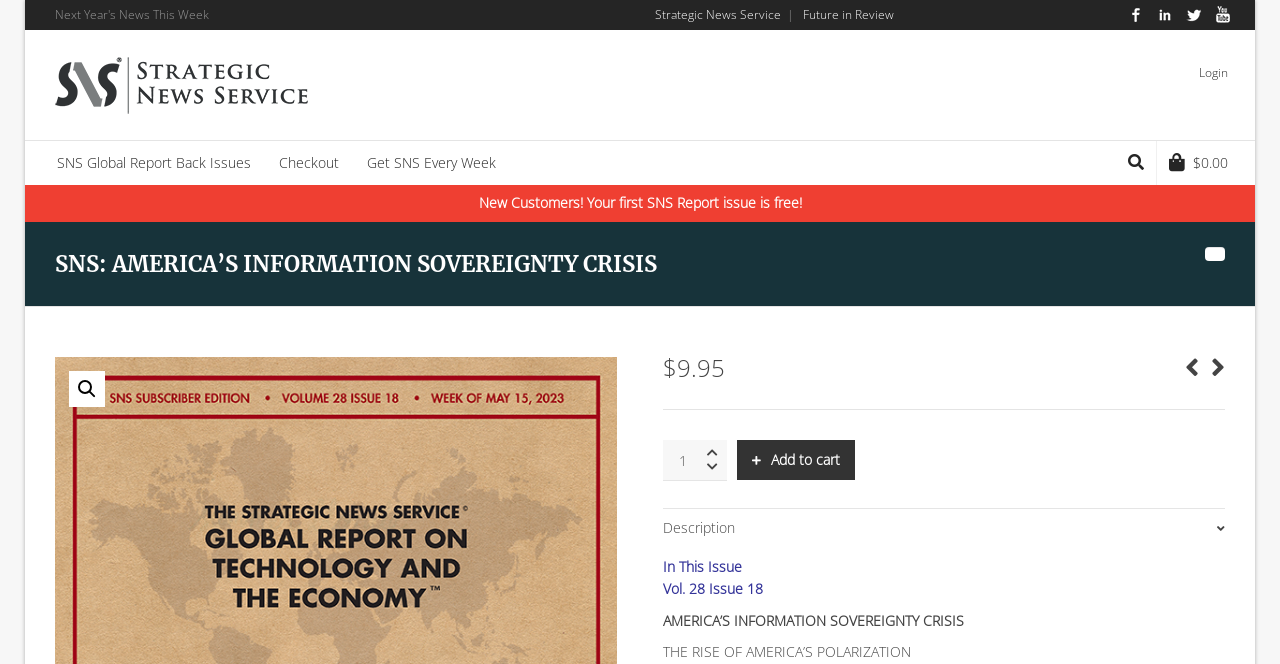How much does the report cost?
Refer to the image and provide a one-word or short phrase answer.

$9.95